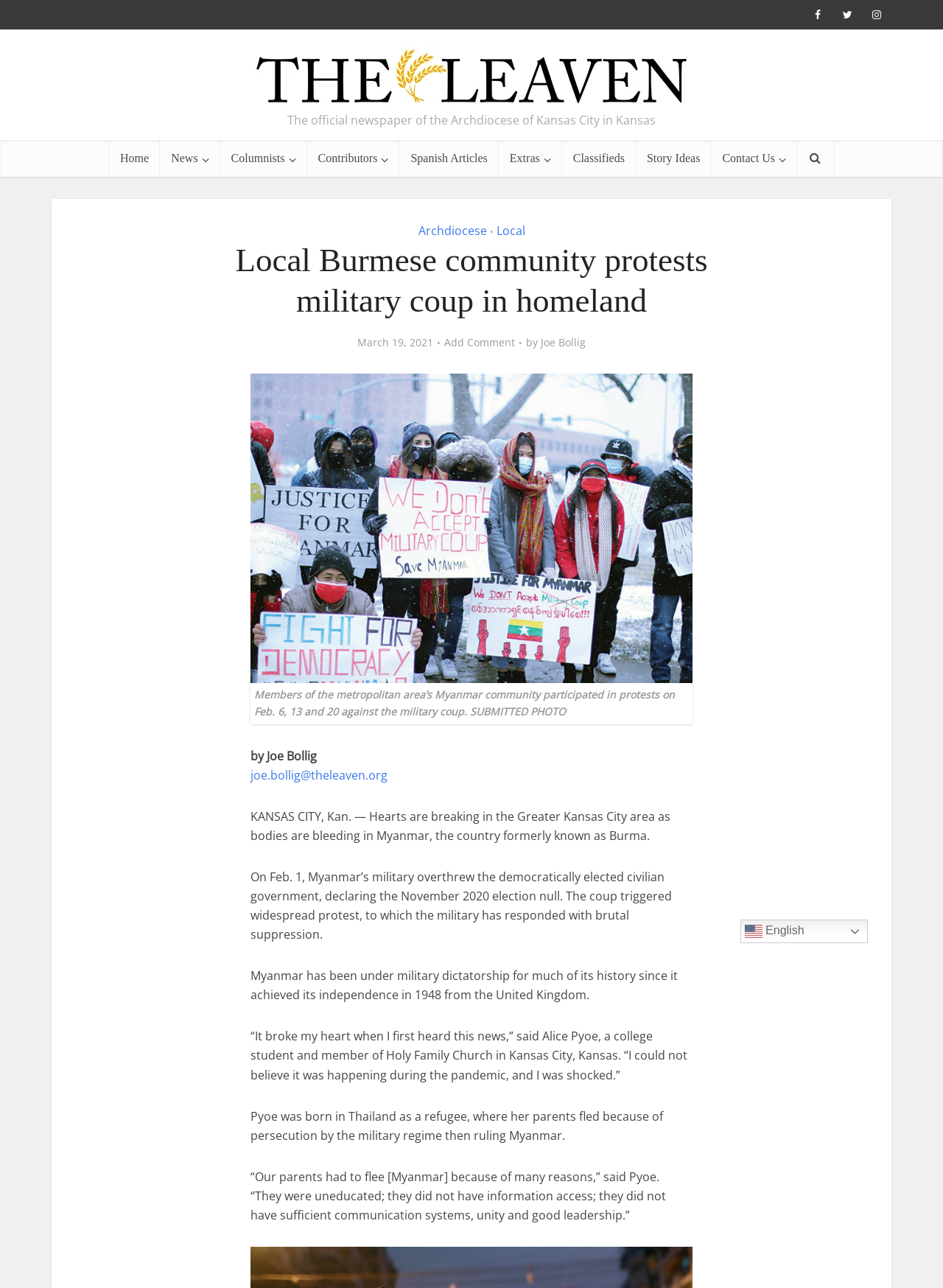Please give the bounding box coordinates of the area that should be clicked to fulfill the following instruction: "View the Local Burmese community protests military coup in homeland article". The coordinates should be in the format of four float numbers from 0 to 1, i.e., [left, top, right, bottom].

[0.227, 0.187, 0.773, 0.249]